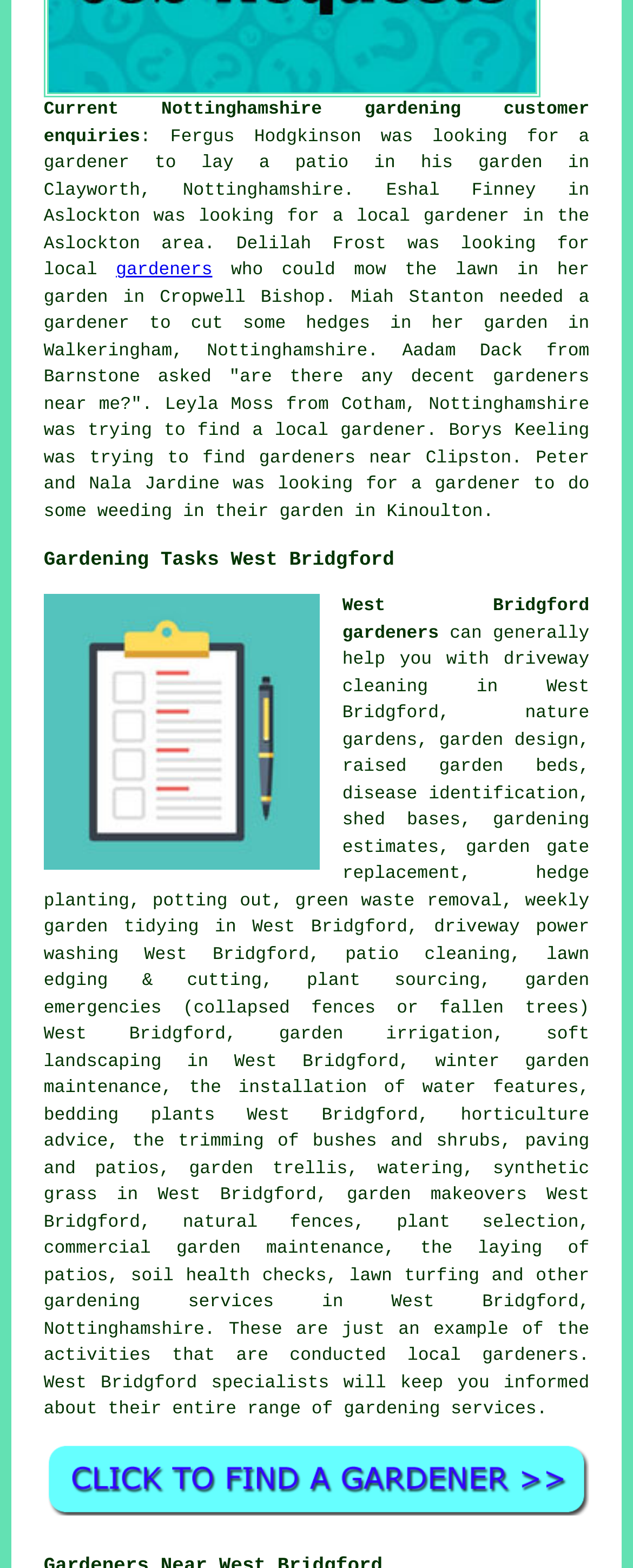What is the purpose of the image 'Gardening Tasks West Bridgford (NG2)'?
Answer the question with just one word or phrase using the image.

to illustrate gardening tasks